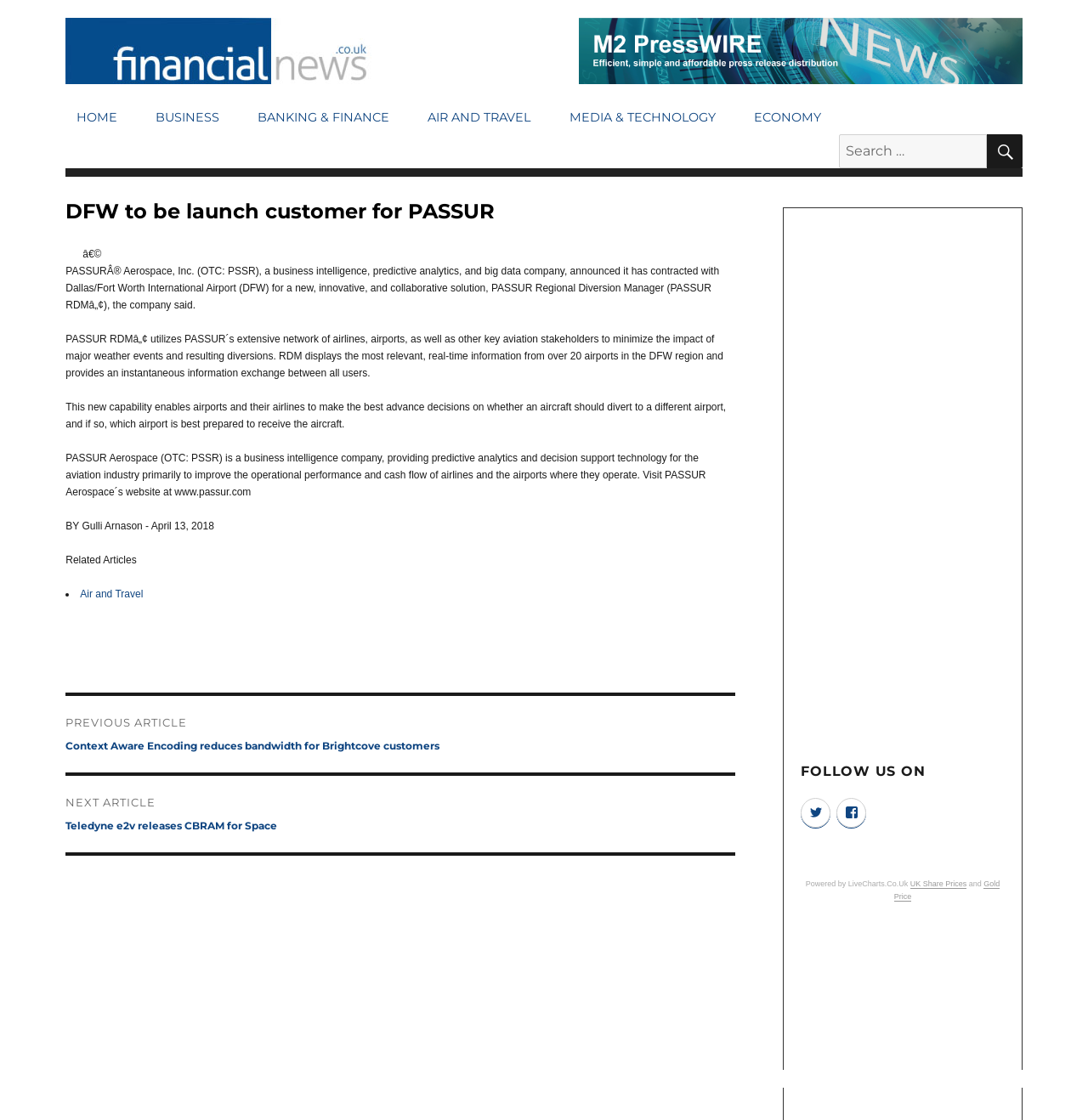Provide a thorough summary of the webpage.

This webpage is about financial news, specifically an article titled "DFW to be launch customer for PASSUR". At the top, there is a navigation menu with links to different sections of the website, including "HOME", "BUSINESS", "BANKING & FINANCE", and more. Next to the navigation menu, there is a search bar with a button labeled "SEARCH".

Below the navigation menu, the main article is displayed. The article has a heading "DFW to be launch customer for PASSUR" and an image to the left of the heading. The article text is divided into several paragraphs, describing how PASSUR Aerospace, Inc. has contracted with Dallas/Fort Worth International Airport (DFW) for a new solution called PASSUR Regional Diversion Manager (PASSUR RDM). The text explains how PASSUR RDM works and its benefits.

To the right of the article, there is an advertisement iframe. Below the article, there are links to related articles, including "Air and Travel". Further down, there is a post navigation section with links to previous and next posts.

At the bottom of the page, there is a section with social media links, including Twitter and Facebook. Additionally, there is a text "Powered by LiveCharts.Co.Uk" and links to "UK Share Prices" and "Gold Price".